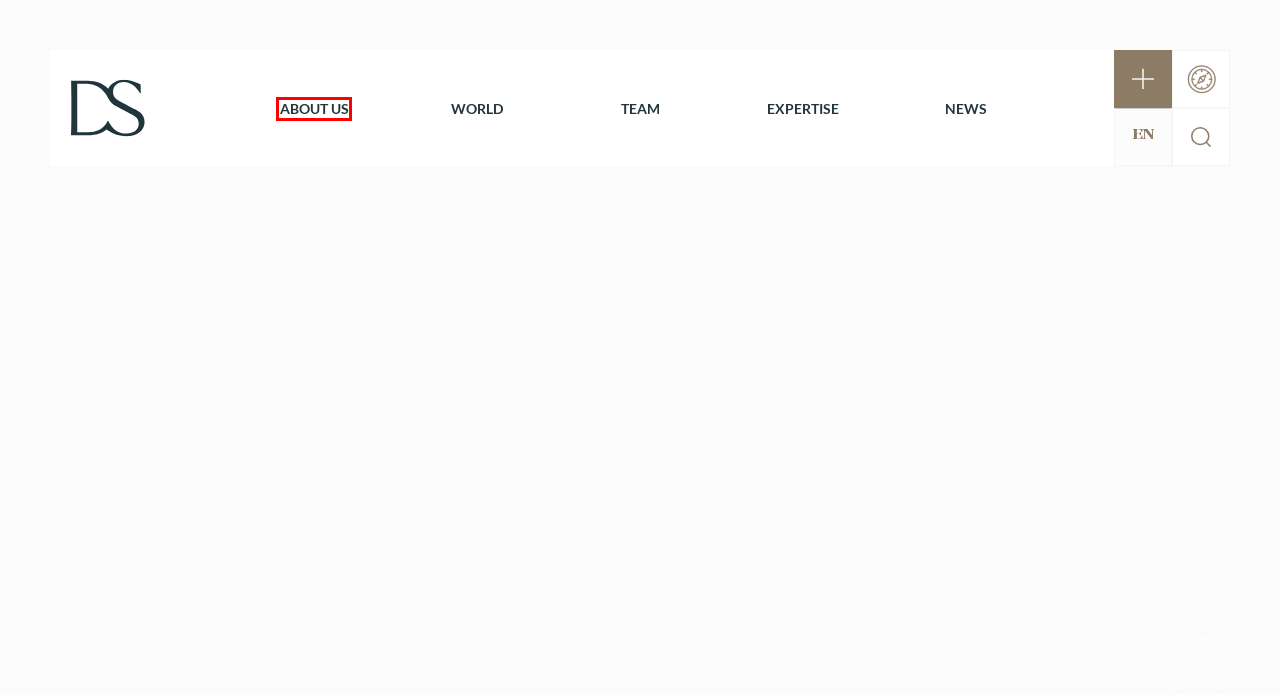A screenshot of a webpage is given with a red bounding box around a UI element. Choose the description that best matches the new webpage shown after clicking the element within the red bounding box. Here are the candidates:
A. We law you - DS-Avocats
B. Latest - DS-Avocats
C. Publications - DS-Avocats
D. Team - DS-Avocats
E. DS Avocats | International Law Firm
F. DS Avocats | Cabinet d'avocats international en droit des affaires
G. Legal Notice - DS-Avocats
H. Global Practice - International Law Firm | DS Avocats

H